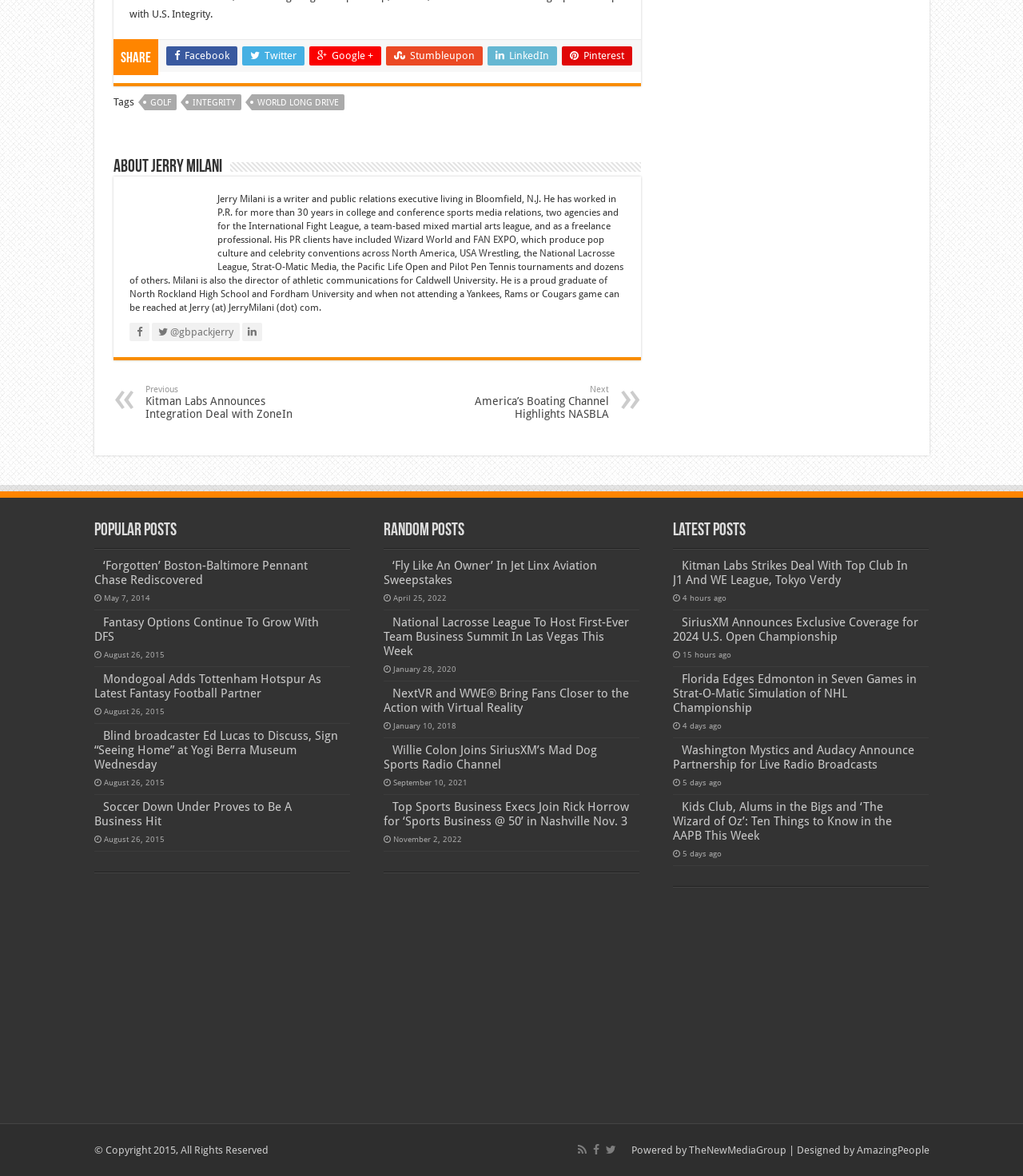Please answer the following question using a single word or phrase: 
What is the name of the university Jerry Milani graduated from?

Fordham University